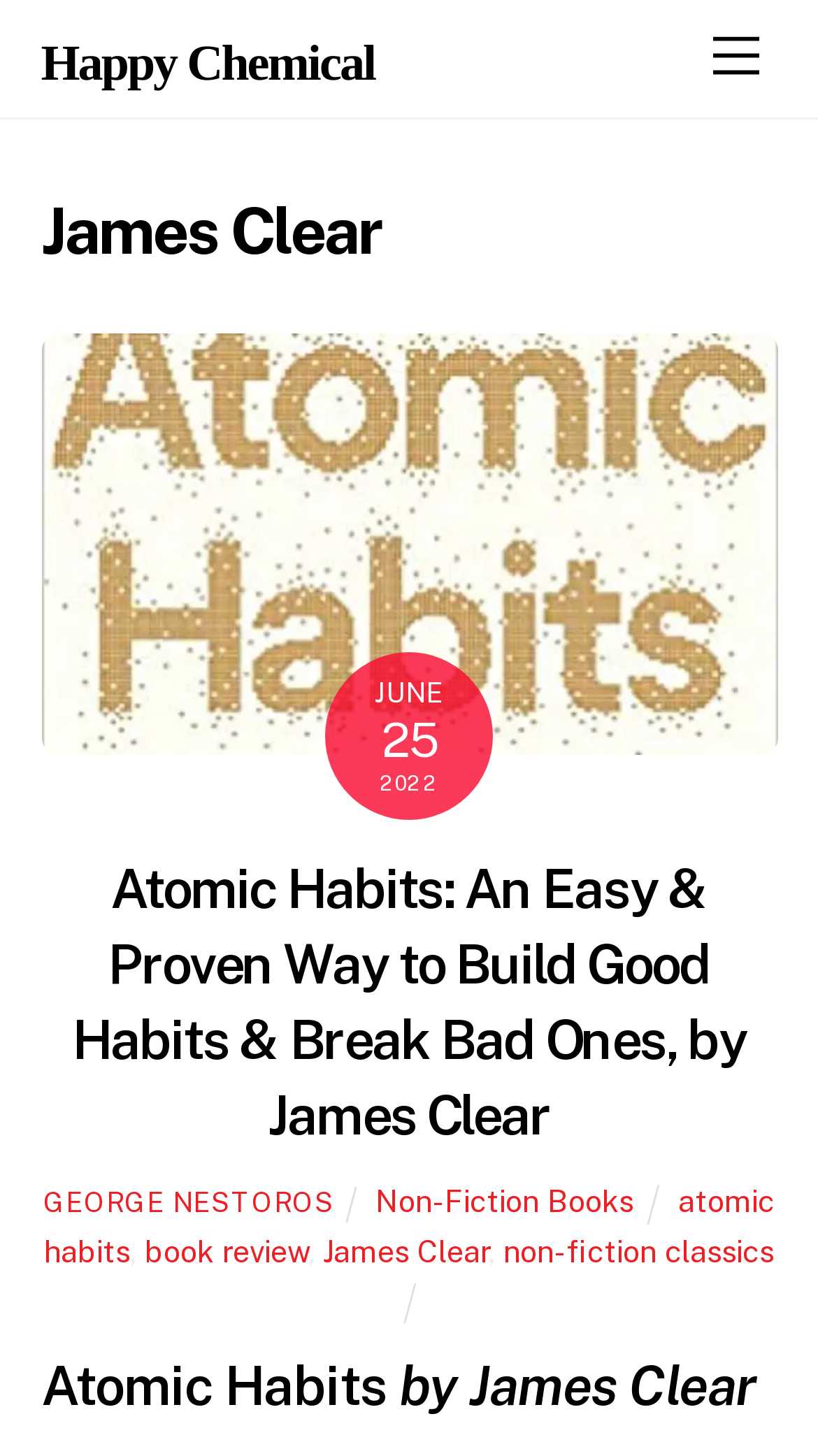Please identify the bounding box coordinates of the element's region that I should click in order to complete the following instruction: "Click on the 'Menu' link". The bounding box coordinates consist of four float numbers between 0 and 1, i.e., [left, top, right, bottom].

[0.847, 0.011, 0.95, 0.067]